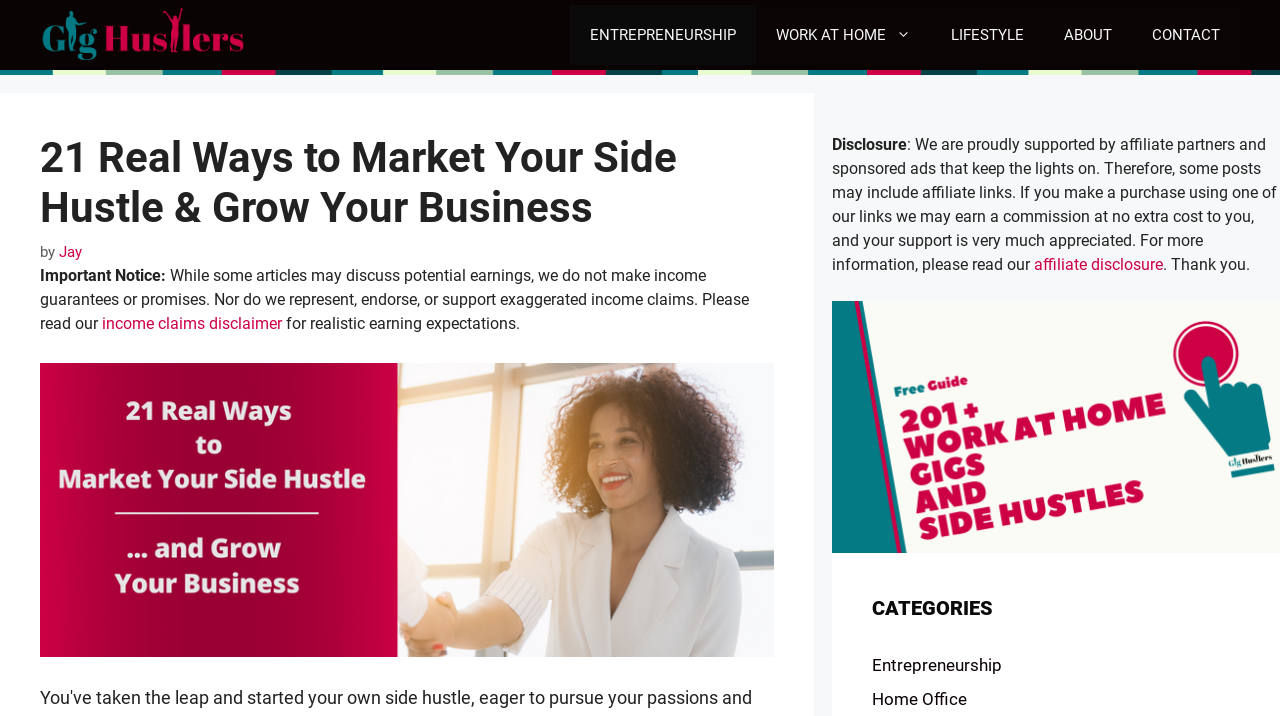Using the information shown in the image, answer the question with as much detail as possible: How many categories are listed at the bottom of the webpage?

At the bottom of the webpage, there are 2 categories listed, which are 'Entrepreneurship' and 'Home Office'. These categories are located in the section with the heading 'CATEGORIES'.